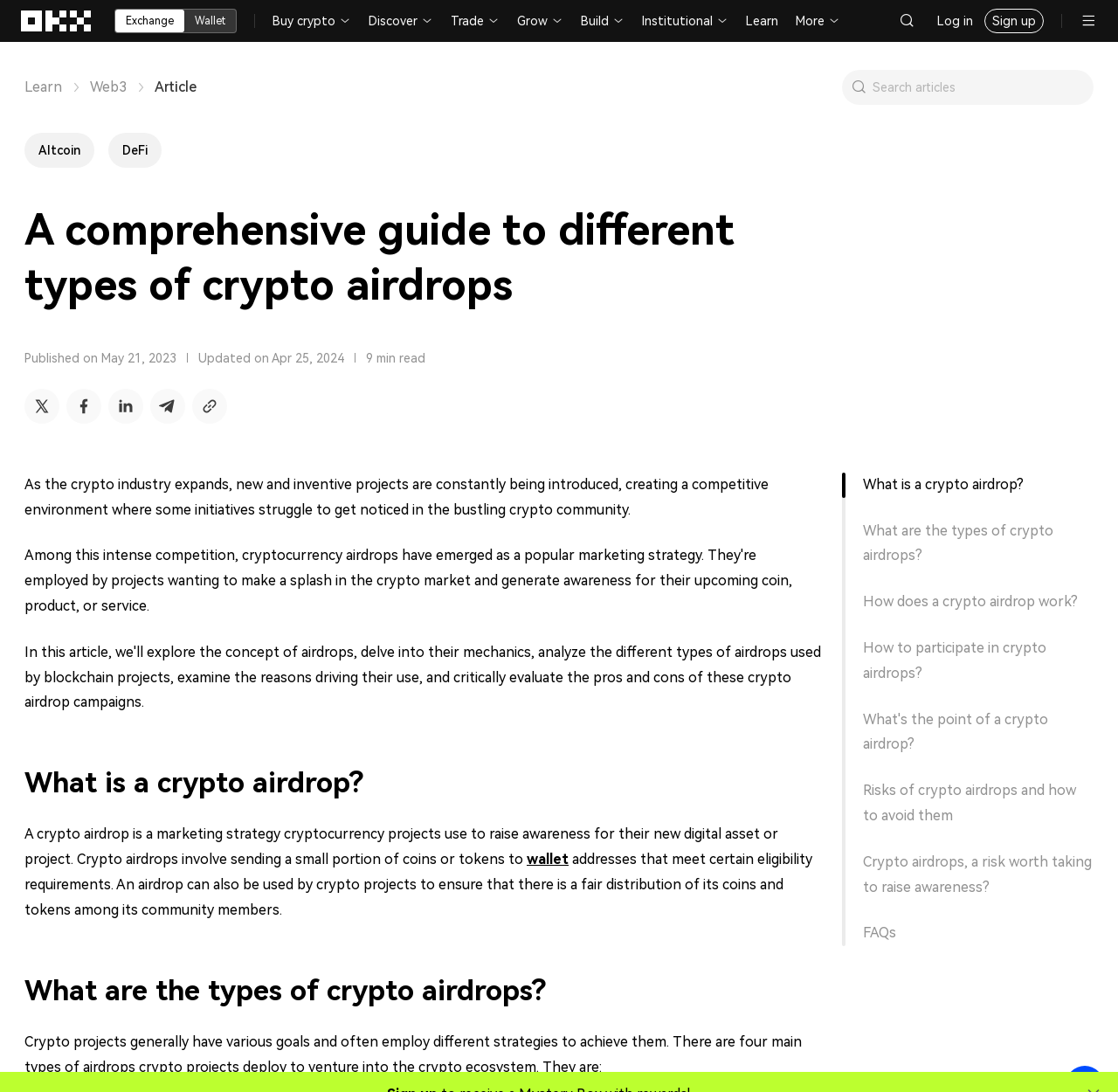Can you look at the image and give a comprehensive answer to the question:
How long does it take to read the article?

The webpage displays the reading time of the article at the top right corner, which is '9 min read'.